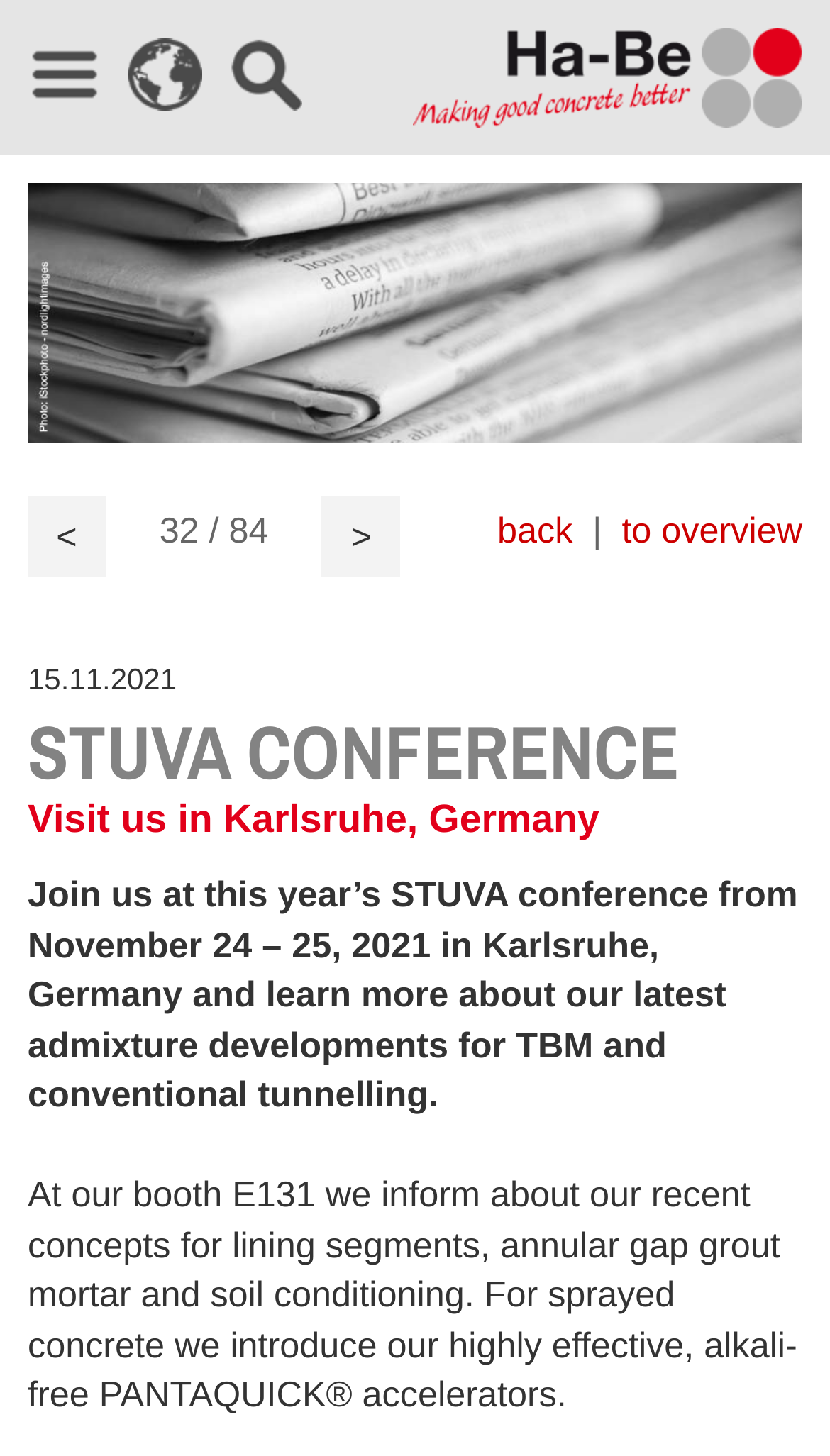Extract the bounding box of the UI element described as: "back".

[0.599, 0.35, 0.69, 0.378]